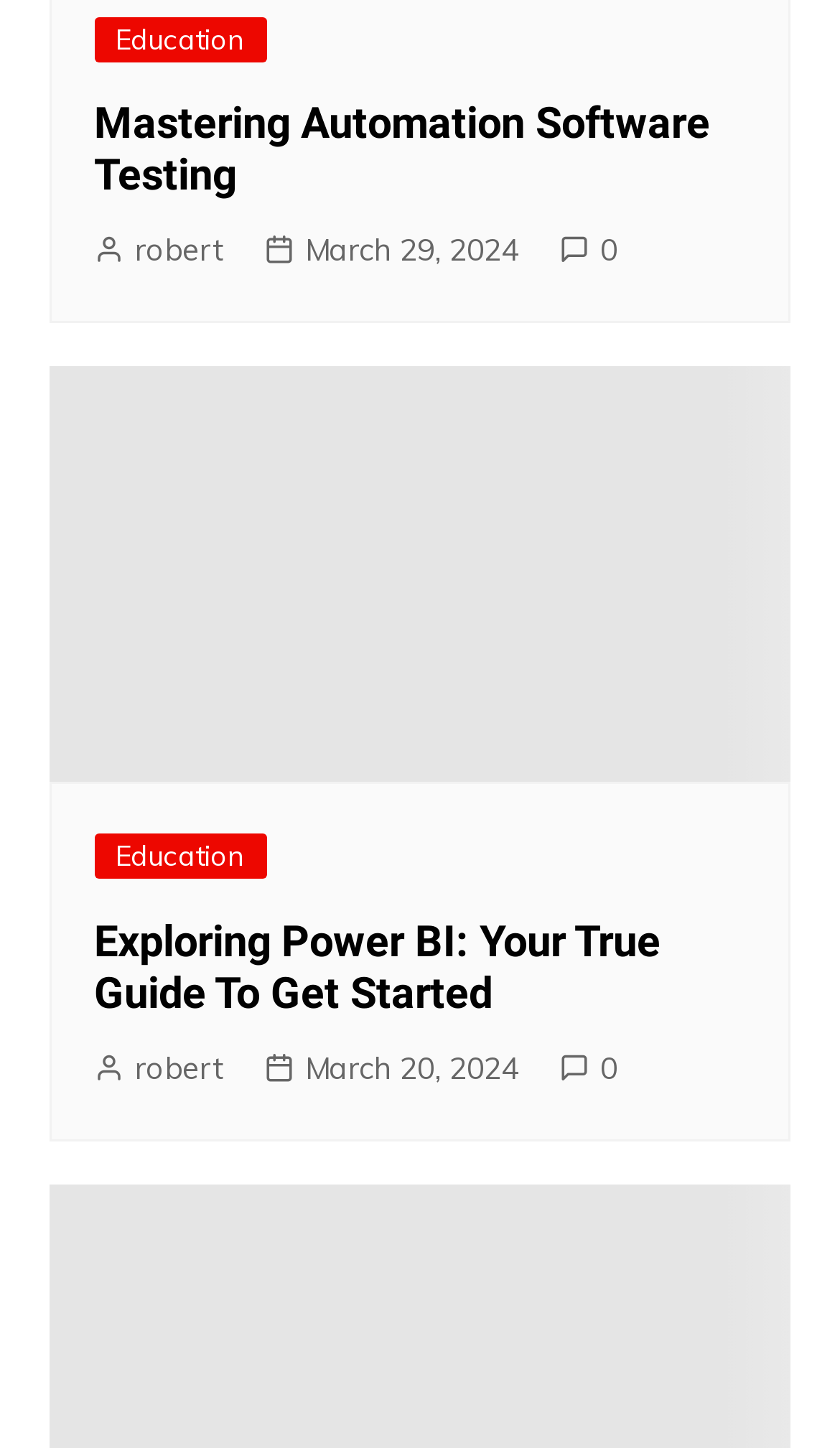Please identify the coordinates of the bounding box for the clickable region that will accomplish this instruction: "click on the 'Education' link".

[0.112, 0.011, 0.317, 0.042]